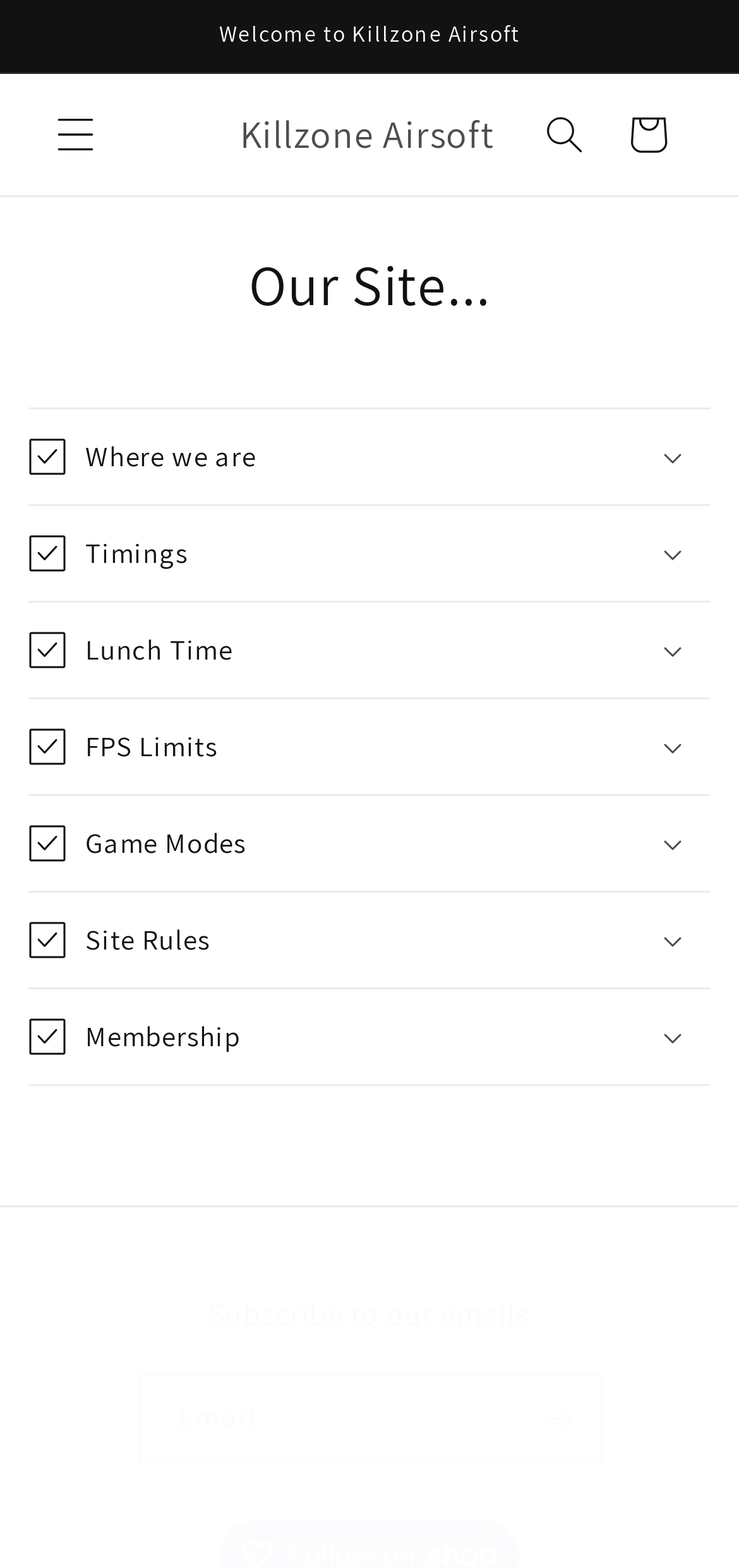What is the purpose of the buttons on the website?
Answer the question with detailed information derived from the image.

The buttons on the website, such as 'Where we are', 'Timings', and 'Site Rules', appear to be collapsible accordions that, when clicked, show additional information about the airsoft site. They provide users with quick access to important details about the site.